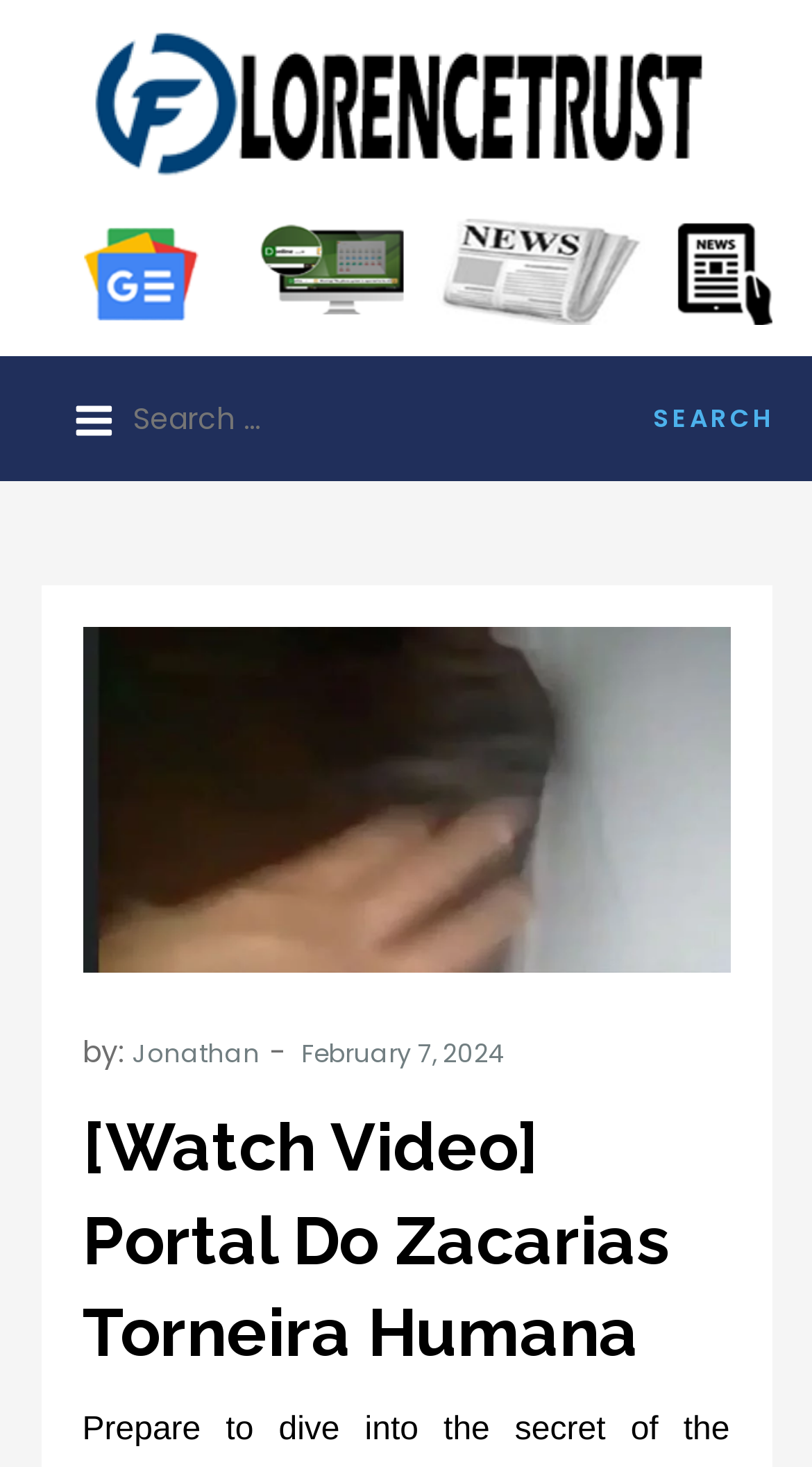Based on the image, please elaborate on the answer to the following question:
What type of content is featured on the webpage?

I found a link at the top of the webpage with the text 'Fevicon lorencetrust' which suggests that the webpage is related to 'Random News & Online Website Reviews' based on the context.